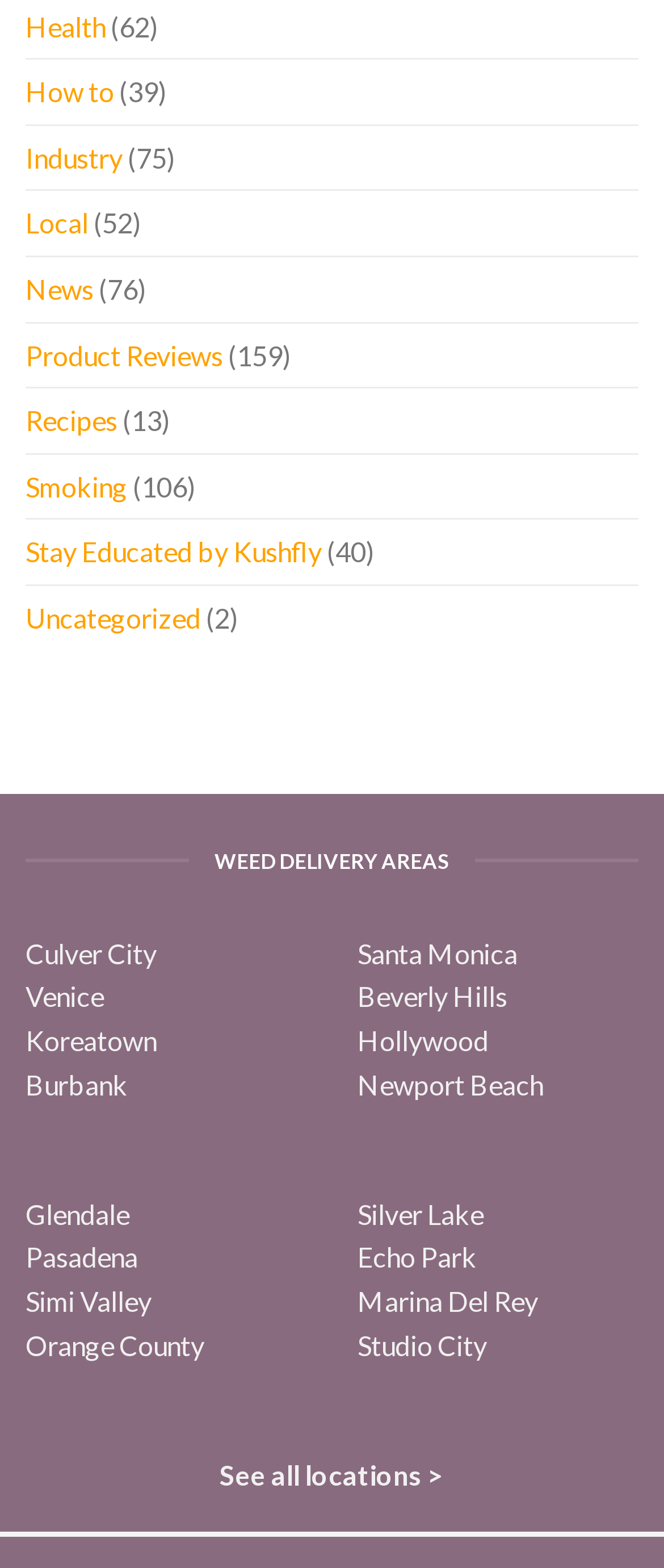Please determine the bounding box coordinates of the element to click on in order to accomplish the following task: "Click on How to". Ensure the coordinates are four float numbers ranging from 0 to 1, i.e., [left, top, right, bottom].

[0.038, 0.038, 0.172, 0.079]